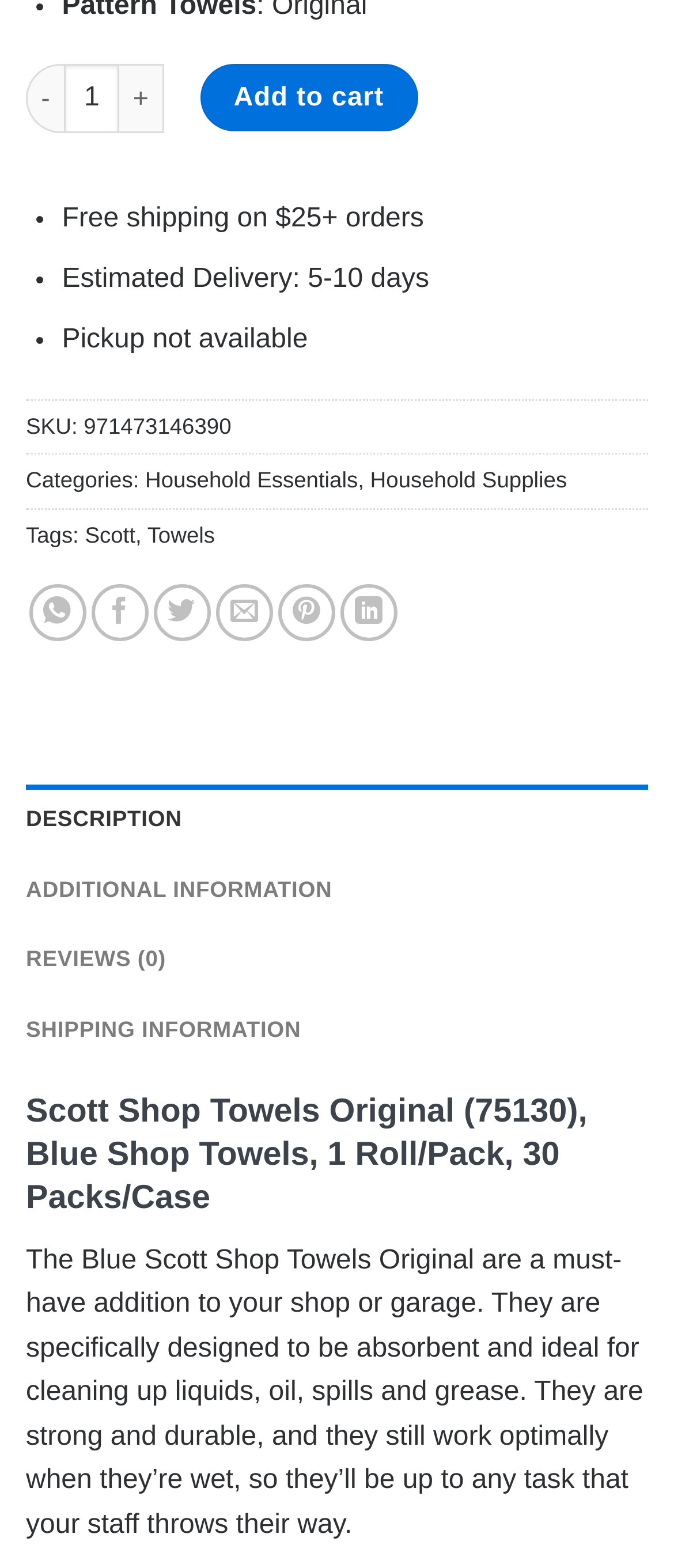What is the minimum quantity that can be ordered?
Look at the image and respond with a one-word or short-phrase answer.

1